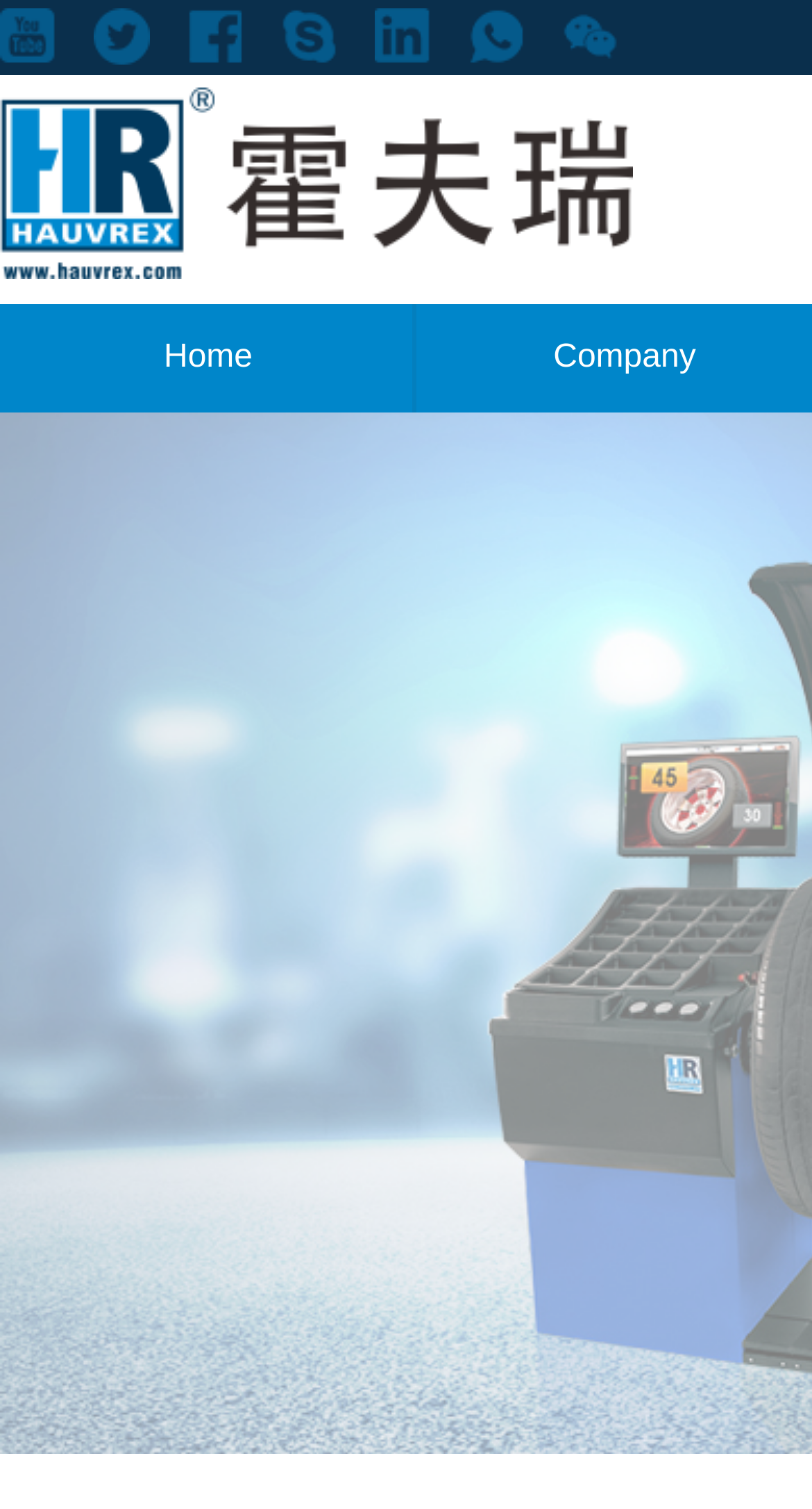Identify the bounding box coordinates of the area you need to click to perform the following instruction: "Contact us through WeChat".

[0.692, 0.006, 0.762, 0.043]